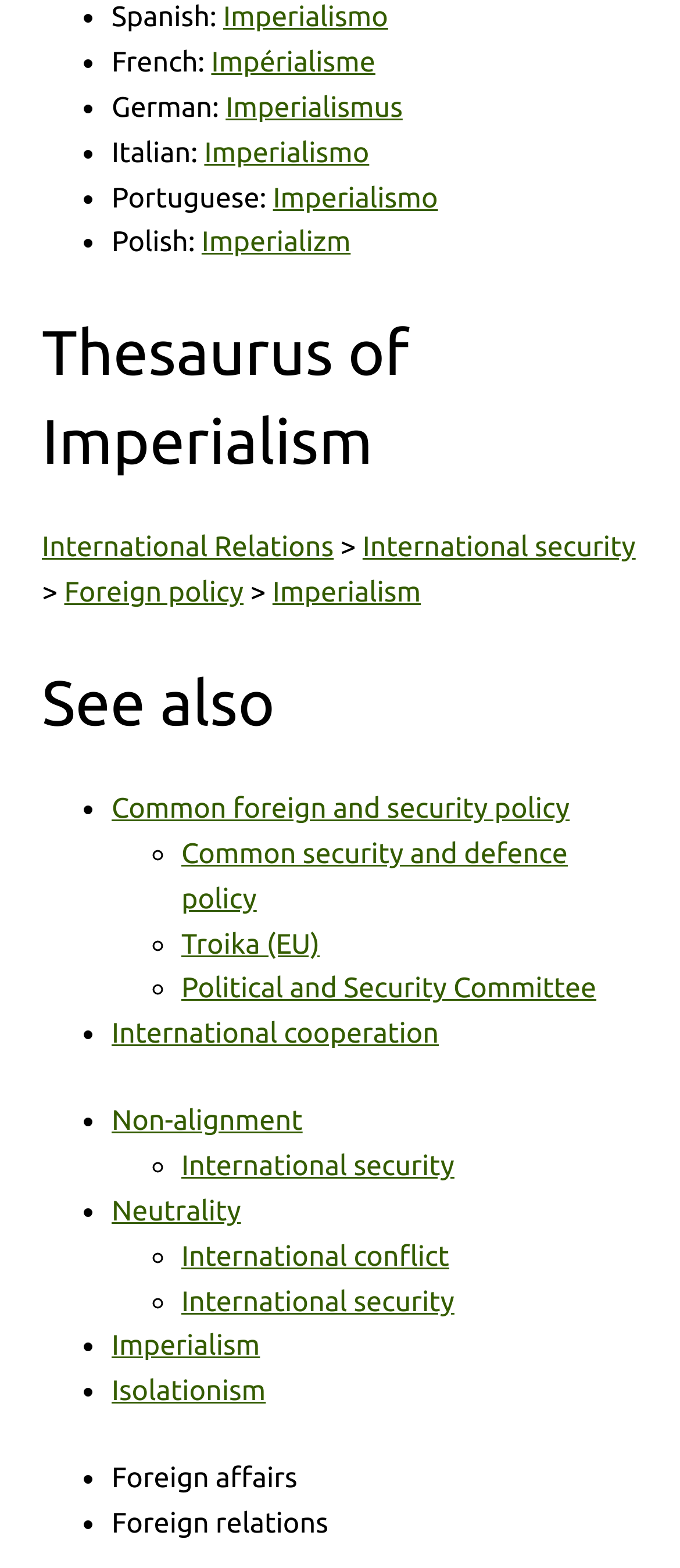Locate the bounding box coordinates of the segment that needs to be clicked to meet this instruction: "View Imperialism".

[0.401, 0.368, 0.619, 0.388]